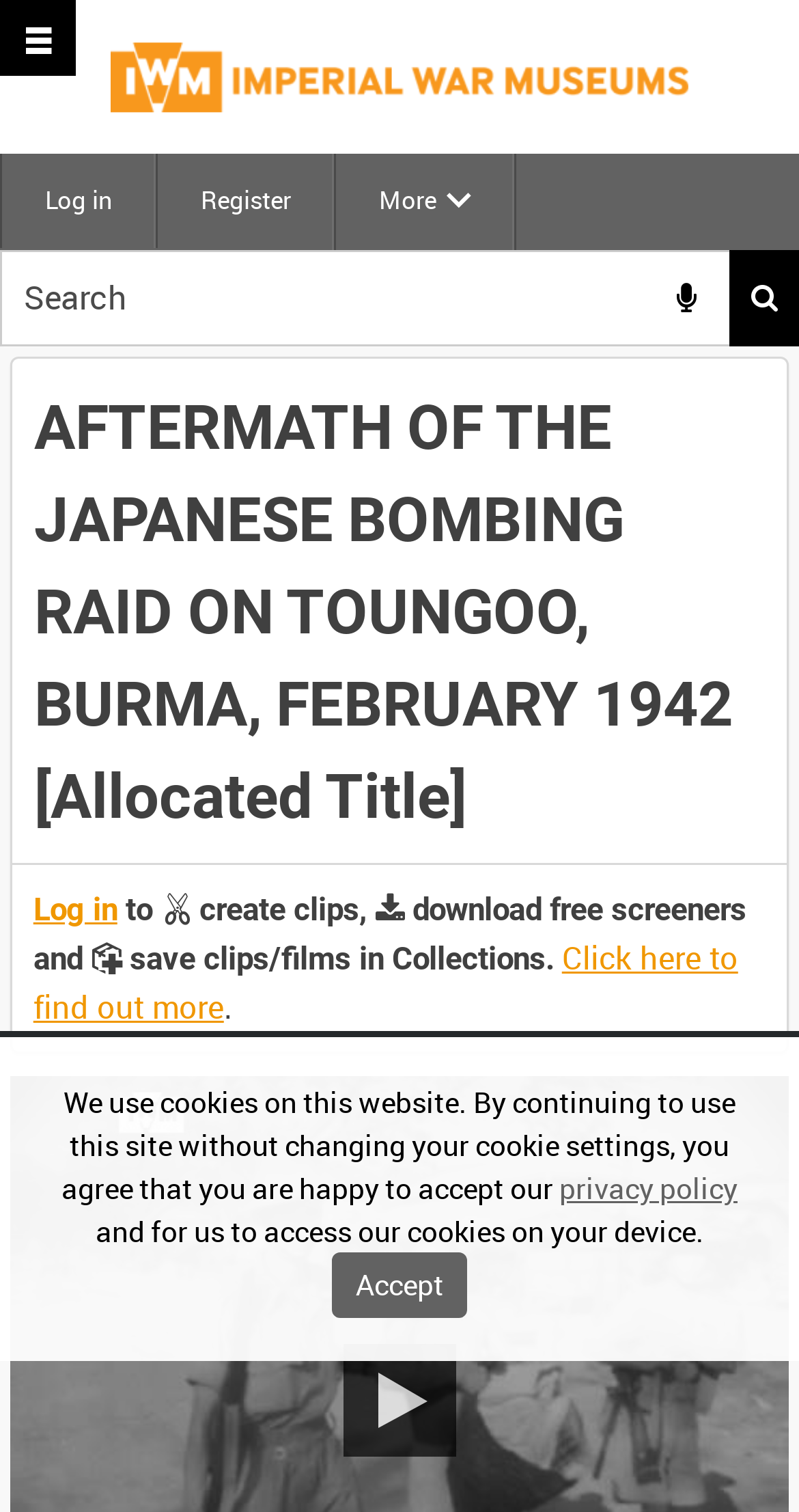How many text elements are there below the main heading?
Please provide a single word or phrase as your answer based on the image.

5